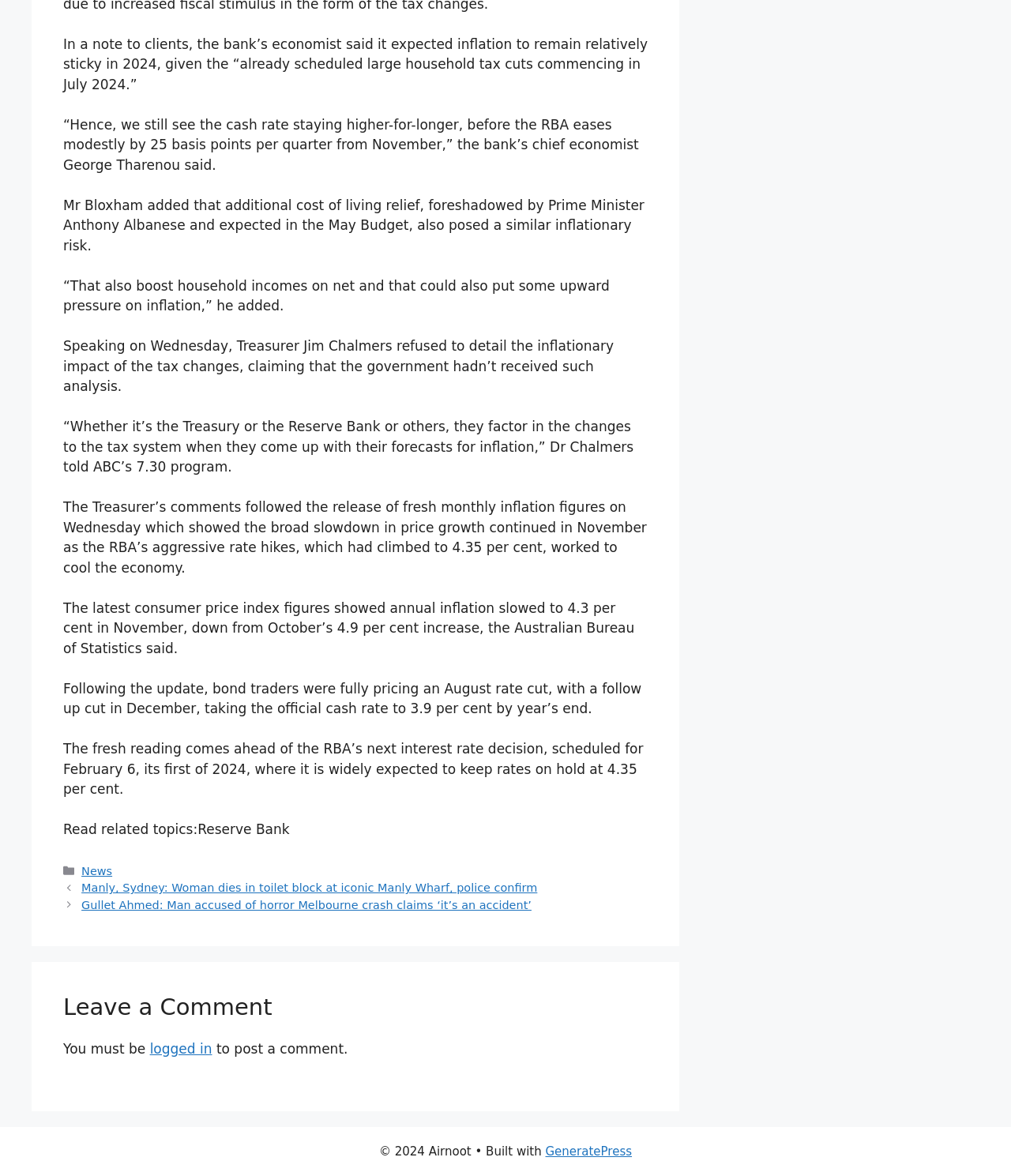Who said the cash rate would stay higher-for-longer?
Analyze the image and provide a thorough answer to the question.

According to the webpage, the bank's chief economist George Tharenou said that the cash rate would stay higher-for-longer before the RBA eases modestly by 25 basis points per quarter from November.